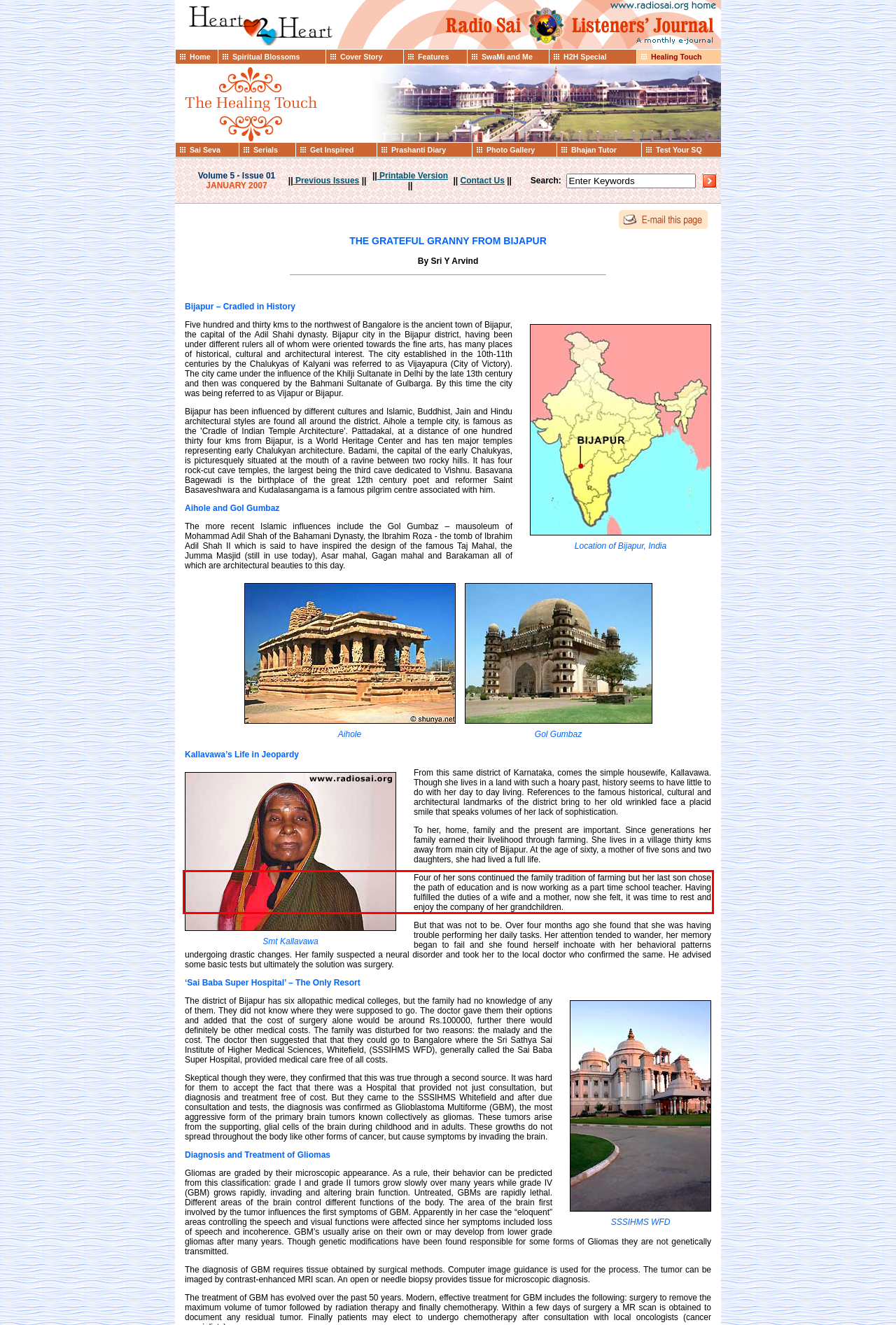You have a screenshot of a webpage where a UI element is enclosed in a red rectangle. Perform OCR to capture the text inside this red rectangle.

Four of her sons continued the family tradition of farming but her last son chose the path of education and is now working as a part time school teacher. Having fulfilled the duties of a wife and a mother, now she felt, it was time to rest and enjoy the company of her grandchildren.